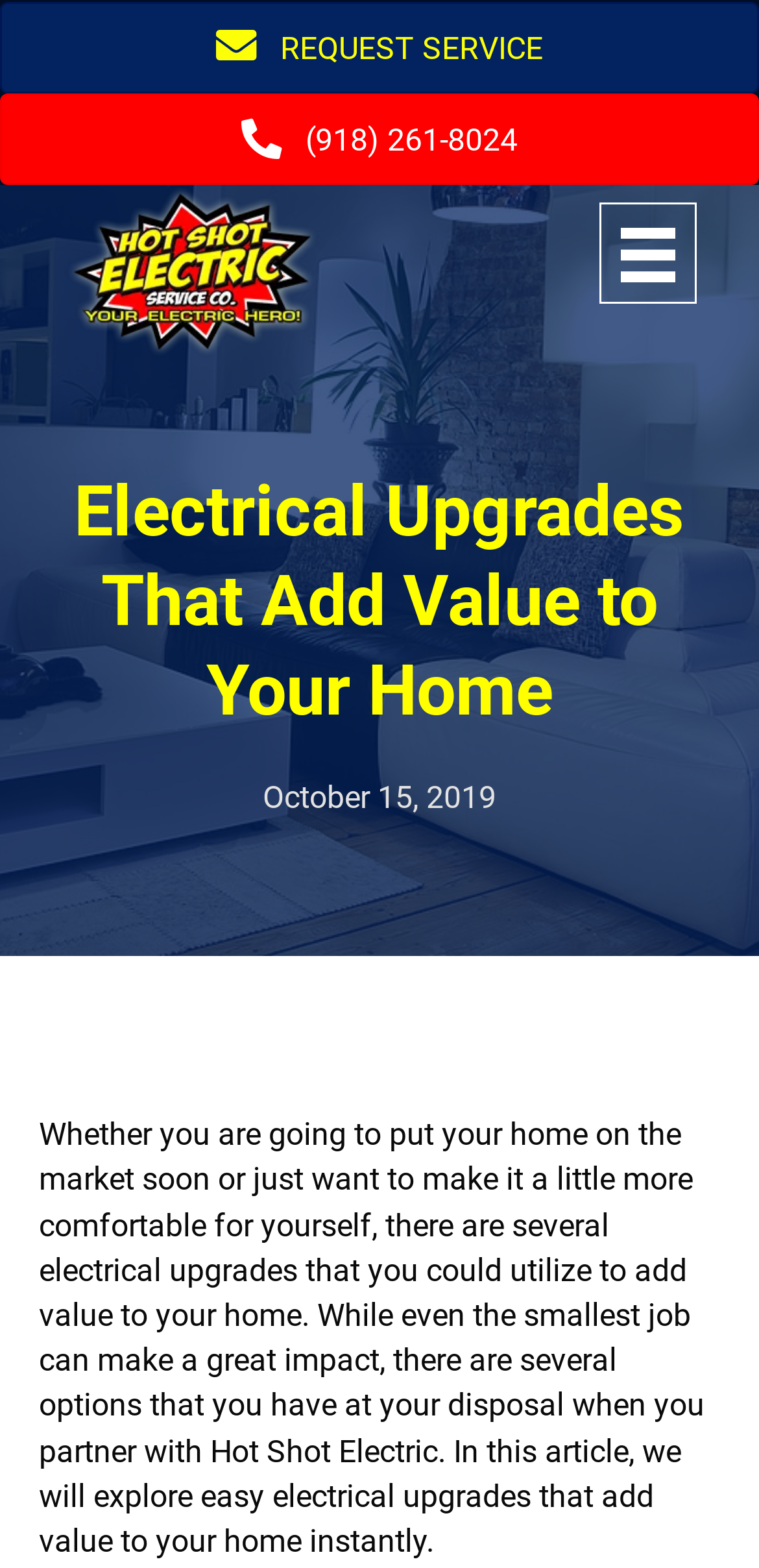Provide a brief response using a word or short phrase to this question:
What is the topic of the article?

Electrical Upgrades